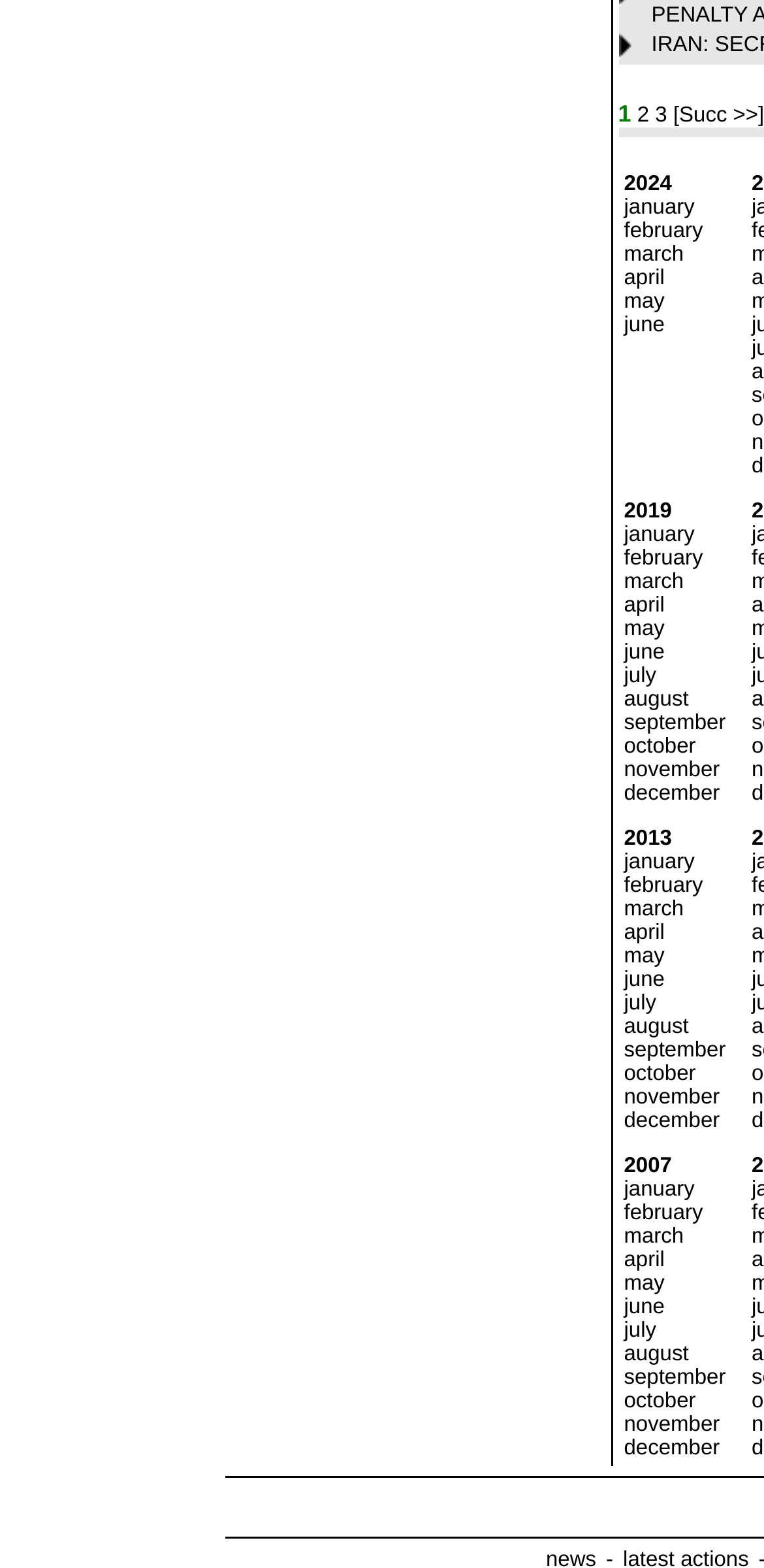Indicate the bounding box coordinates of the clickable region to achieve the following instruction: "Click on 2."

[0.834, 0.066, 0.85, 0.081]